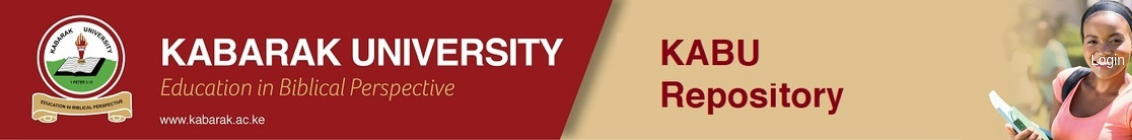Give a detailed account of the visual elements in the image.

The image features the header section of the Kabarak University website, prominently displaying the university's logo and name in bold white text: "KABARAK UNIVERSITY." Below the name, the tagline "Education in Biblical Perspective" is presented in a rich brown font. To the right, the text "KABU Repository" is highlighted in deep red, indicating its significance as a repository for academic work and resources. In the background, there's an engaging image of a smiling woman holding a book, reflecting the university's commitment to education and community engagement. The overall design is characterized by a modern aesthetic, with a harmonious color palette that emphasizes the university's identity. The "Login" link is also visible, providing easy access for users.